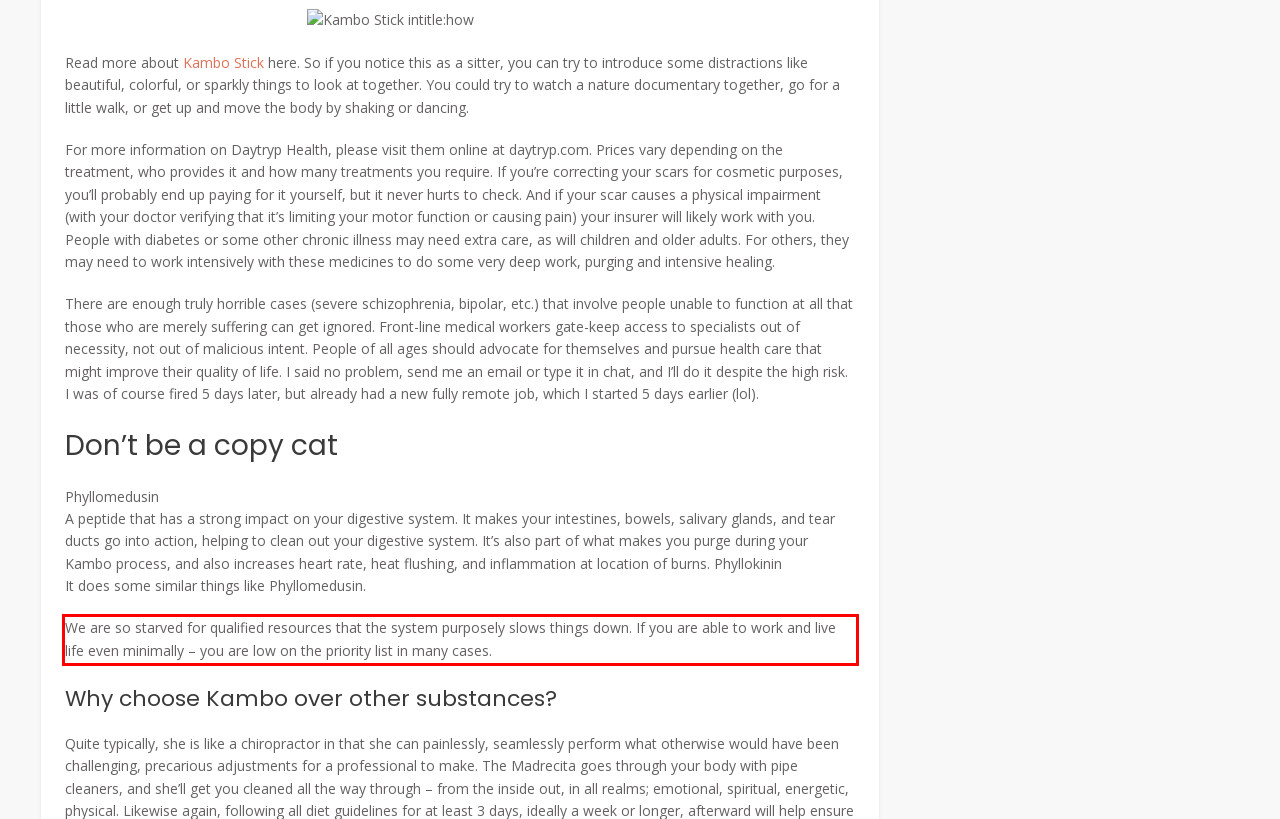Using the provided webpage screenshot, identify and read the text within the red rectangle bounding box.

We are so starved for qualified resources that the system purposely slows things down. If you are able to work and live life even minimally – you are low on the priority list in many cases.